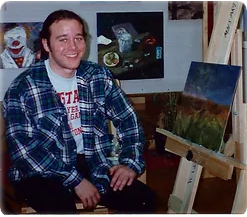Carefully examine the image and provide an in-depth answer to the question: What is standing beside the young man?

In the image, we can see that beside the young man, there is an easel holding a partially completed painting, which invites viewers into his artistic process and showcases his passion for art.